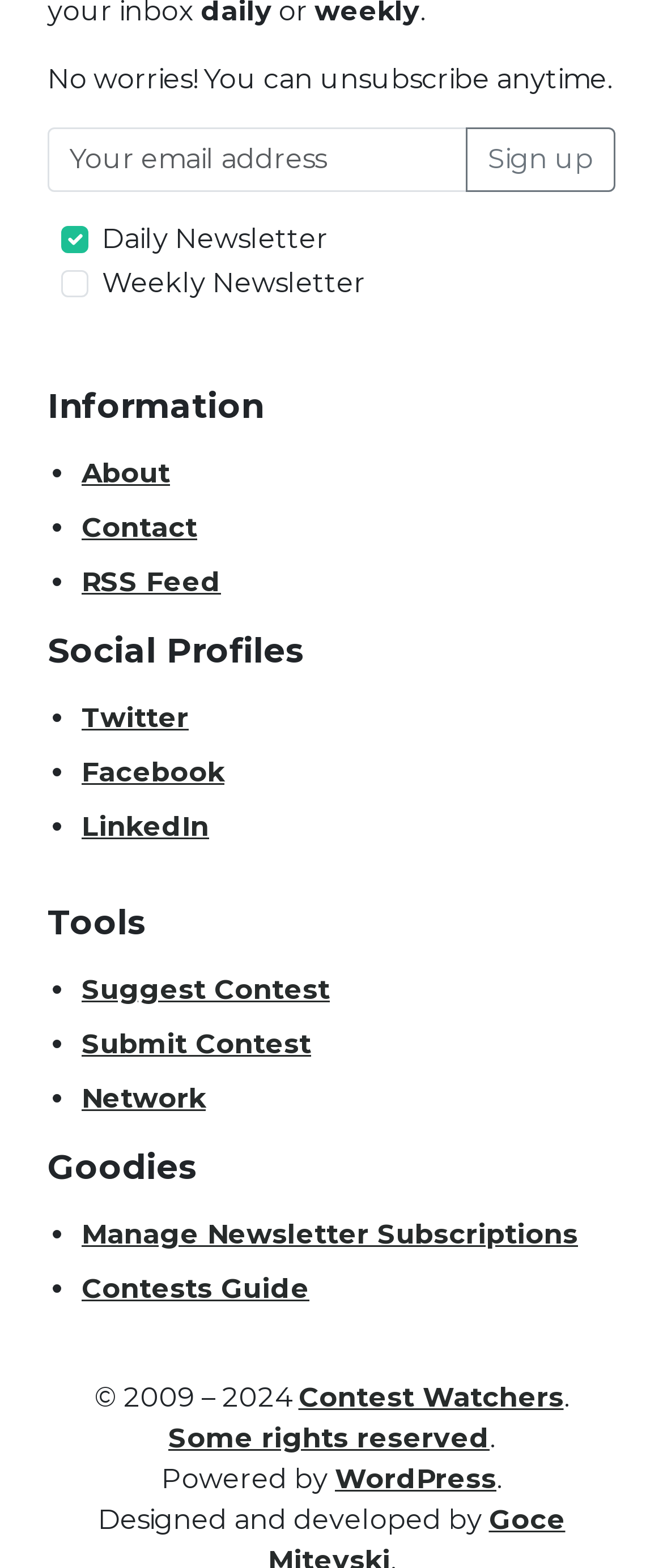How many tools are listed?
Could you please answer the question thoroughly and with as much detail as possible?

Under the 'Tools' heading, there are four links listed, which are 'Suggest Contest', 'Submit Contest', 'Network', and 'Manage Newsletter Subscriptions', each preceded by a bullet point.